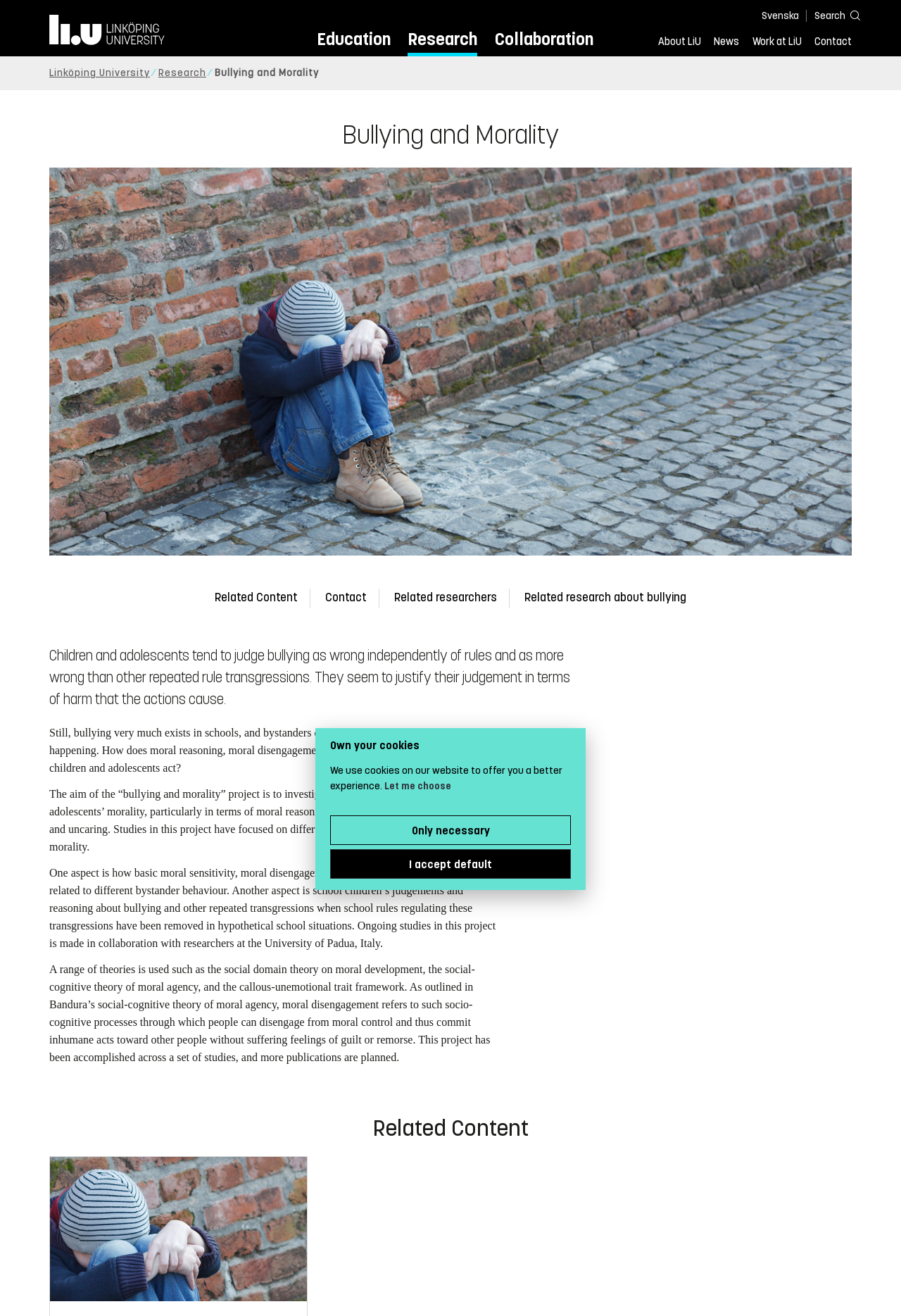What is the purpose of the 'Bullying and Morality' project?
Kindly give a detailed and elaborate answer to the question.

I found the answer by reading the static text elements on the webpage. The static text element that starts with 'The aim of the “bullying and morality” project is to...' provides information about the purpose of the project, indicating that it is to investigate bullying in relation to children and adolescents’ morality.